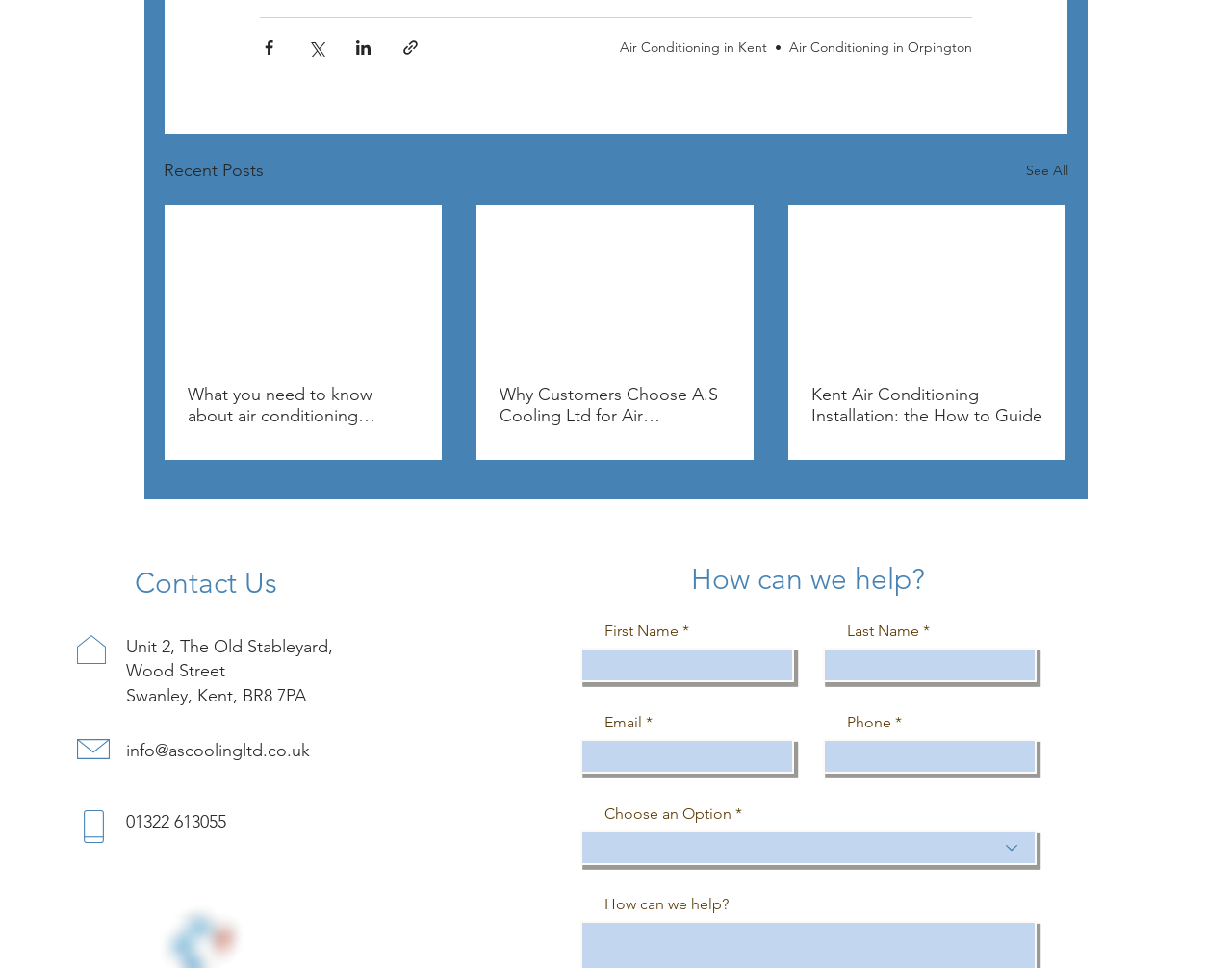Please identify the bounding box coordinates for the region that you need to click to follow this instruction: "Enter your first name".

[0.471, 0.669, 0.645, 0.705]